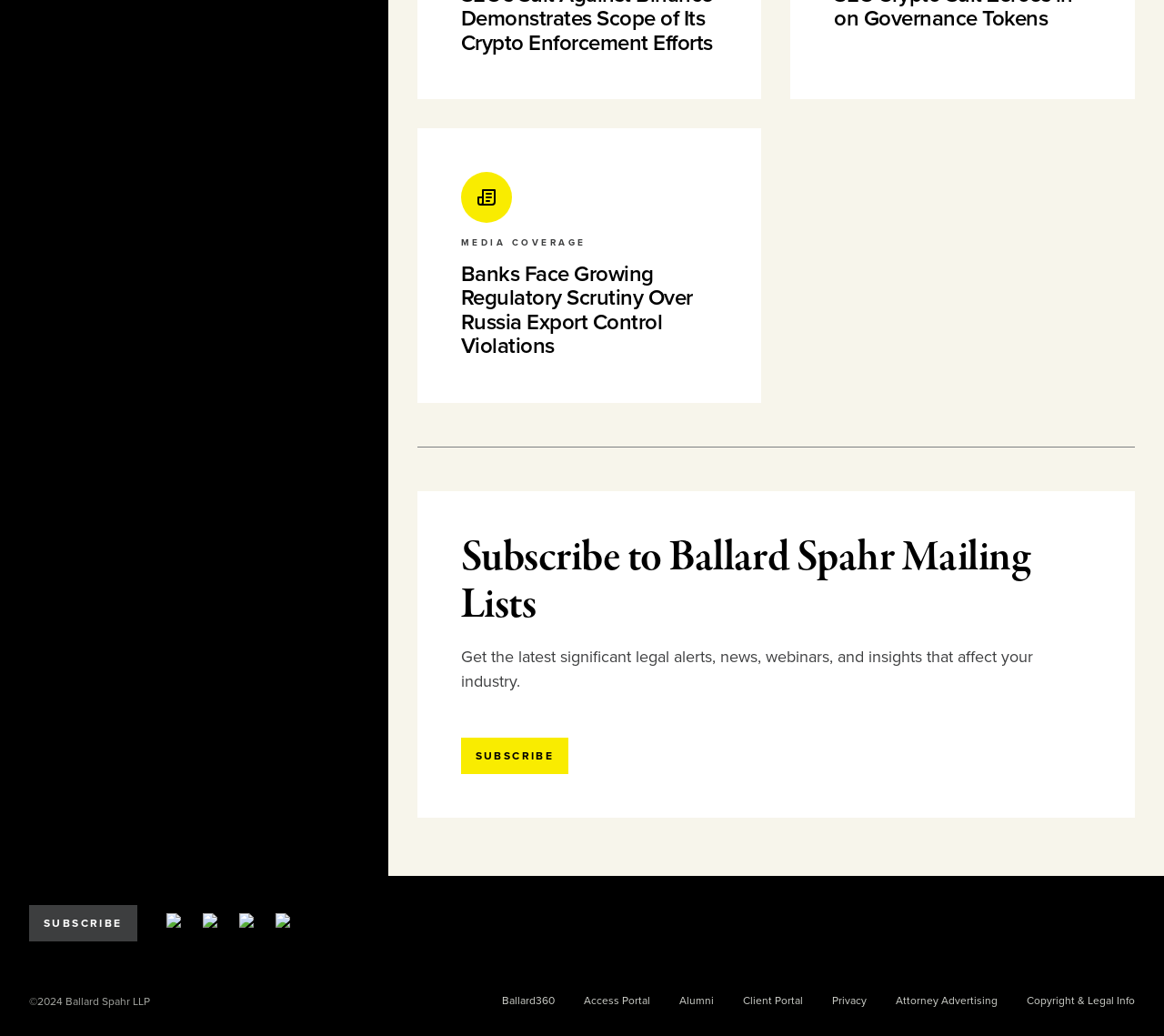Locate the bounding box for the described UI element: "Copyright & Legal Info". Ensure the coordinates are four float numbers between 0 and 1, formatted as [left, top, right, bottom].

[0.882, 0.96, 0.975, 0.972]